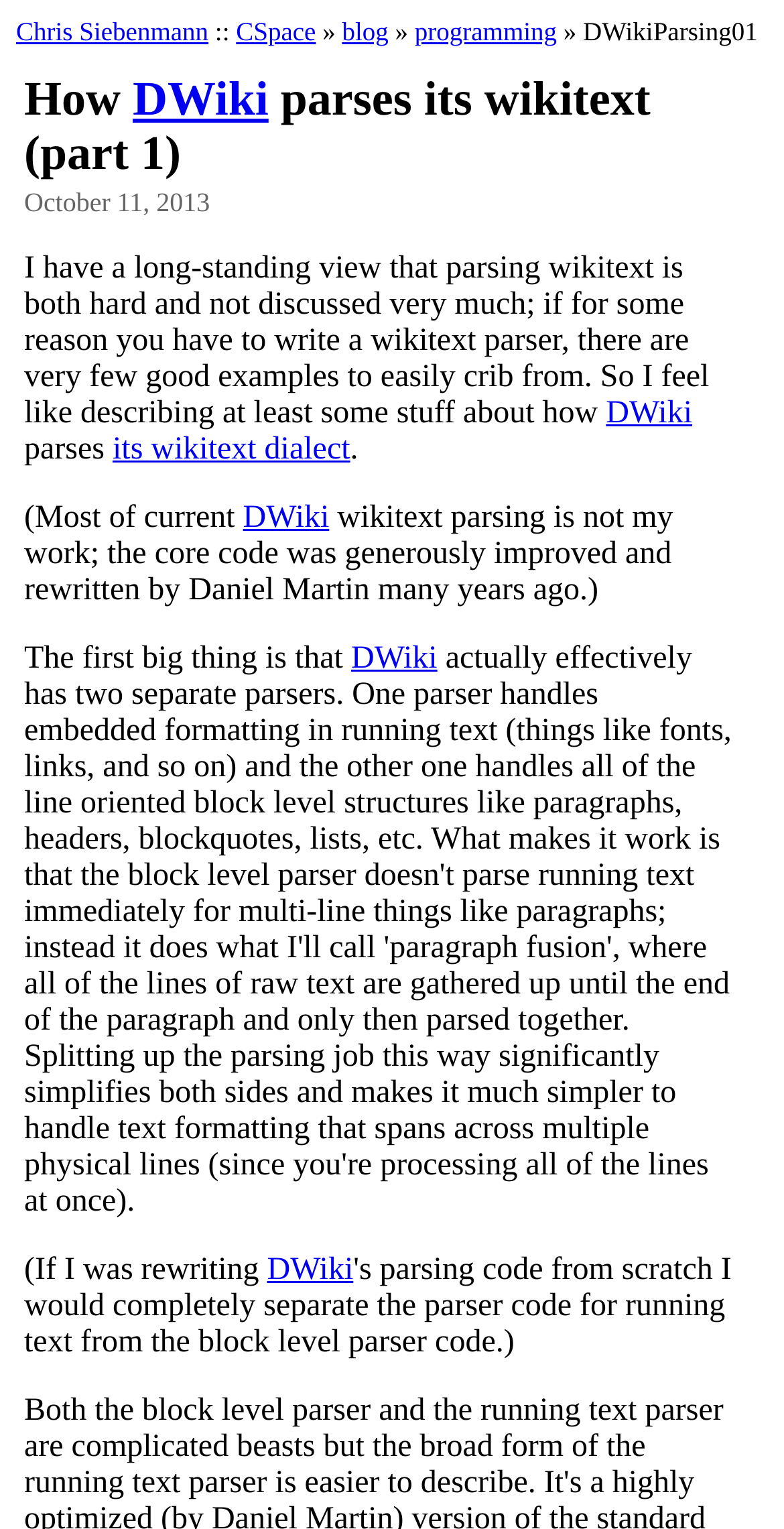How many links to 'DWiki' are there on the webpage?
Please answer the question with a detailed response using the information from the screenshot.

There are four links to 'DWiki' on the webpage, which can be counted by looking at the links in the text, specifically the links with the text 'DWiki'.